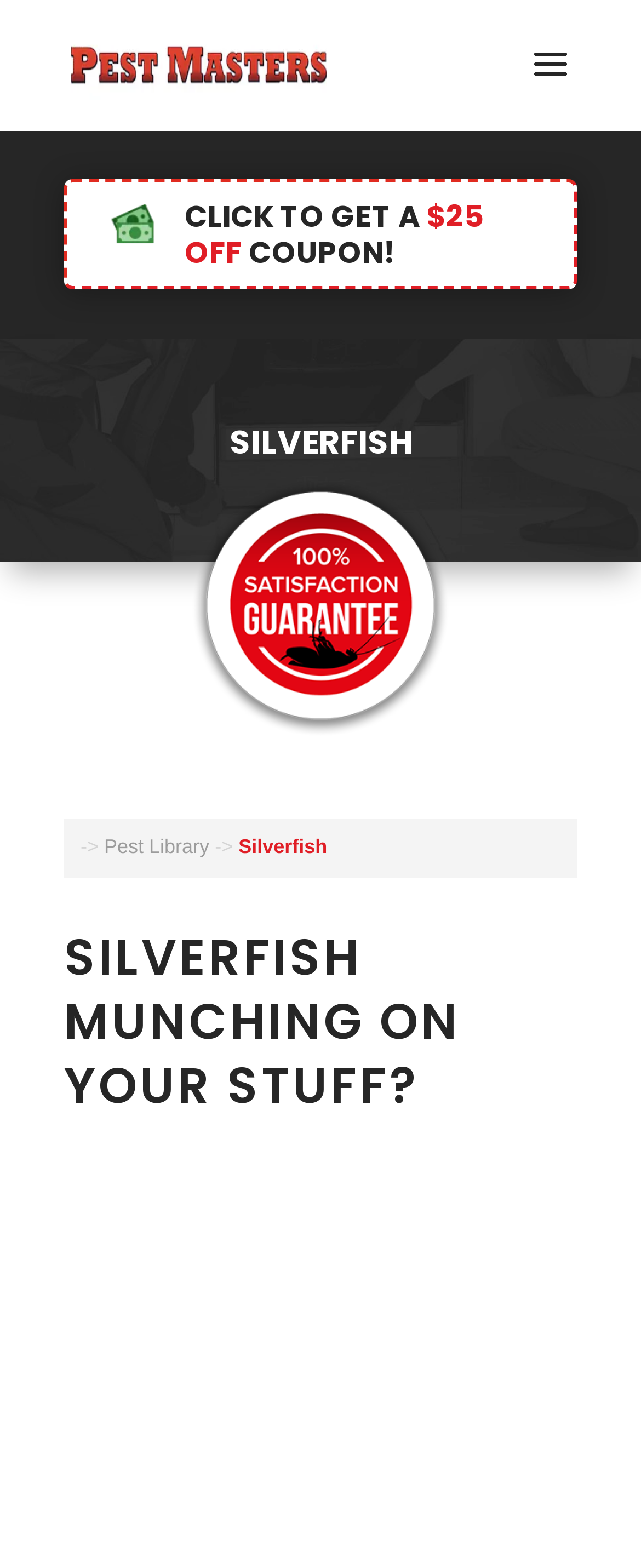What is the name of the pest control company?
Can you offer a detailed and complete answer to this question?

The name of the pest control company can be found in the top-left corner of the webpage, where there is a link and an image with the text 'Pest Masters'.